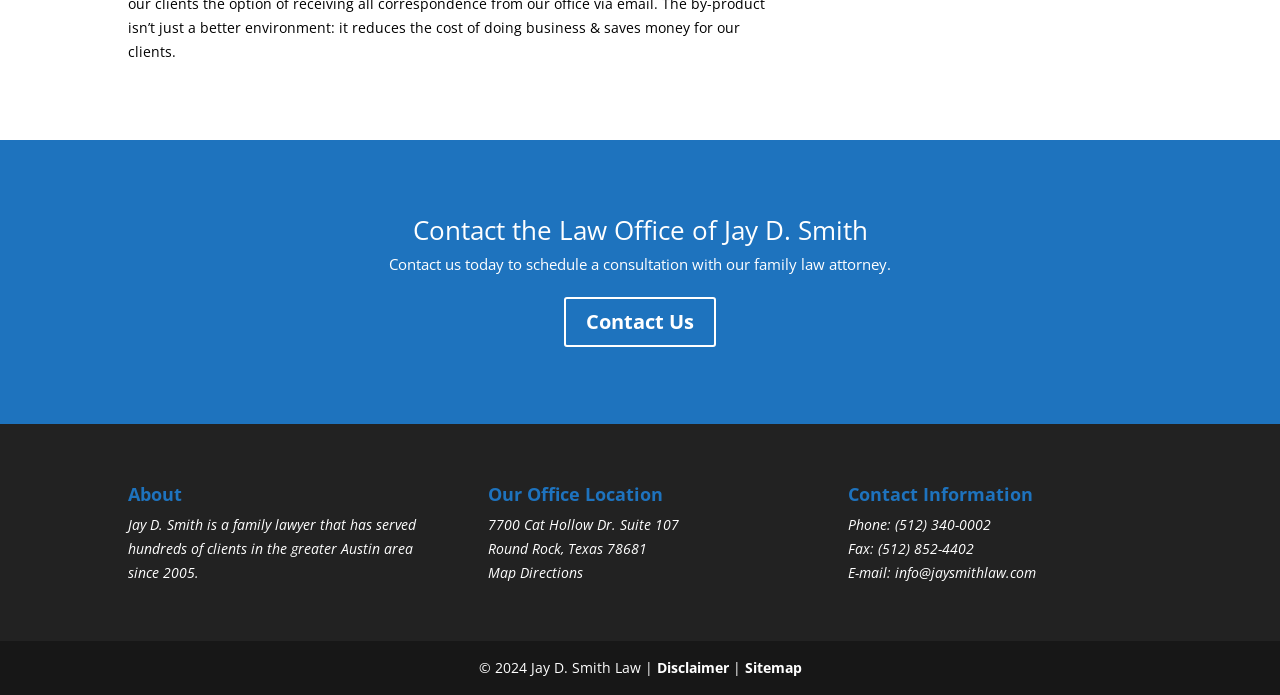Identify the coordinates of the bounding box for the element described below: "Sitemap". Return the coordinates as four float numbers between 0 and 1: [left, top, right, bottom].

[0.582, 0.947, 0.626, 0.974]